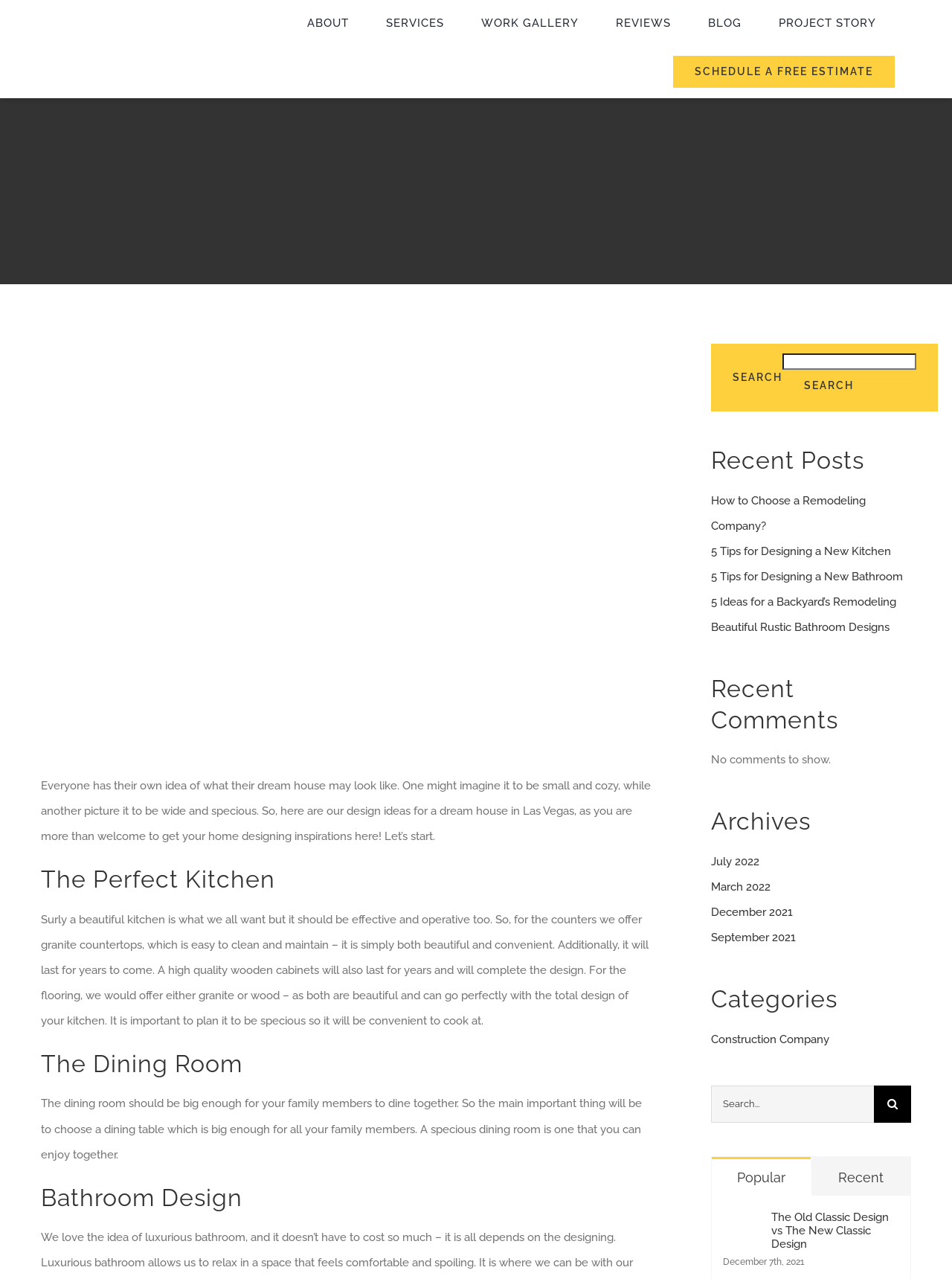Find the bounding box coordinates of the element's region that should be clicked in order to follow the given instruction: "Click on ABOUT". The coordinates should consist of four float numbers between 0 and 1, i.e., [left, top, right, bottom].

[0.323, 0.001, 0.367, 0.036]